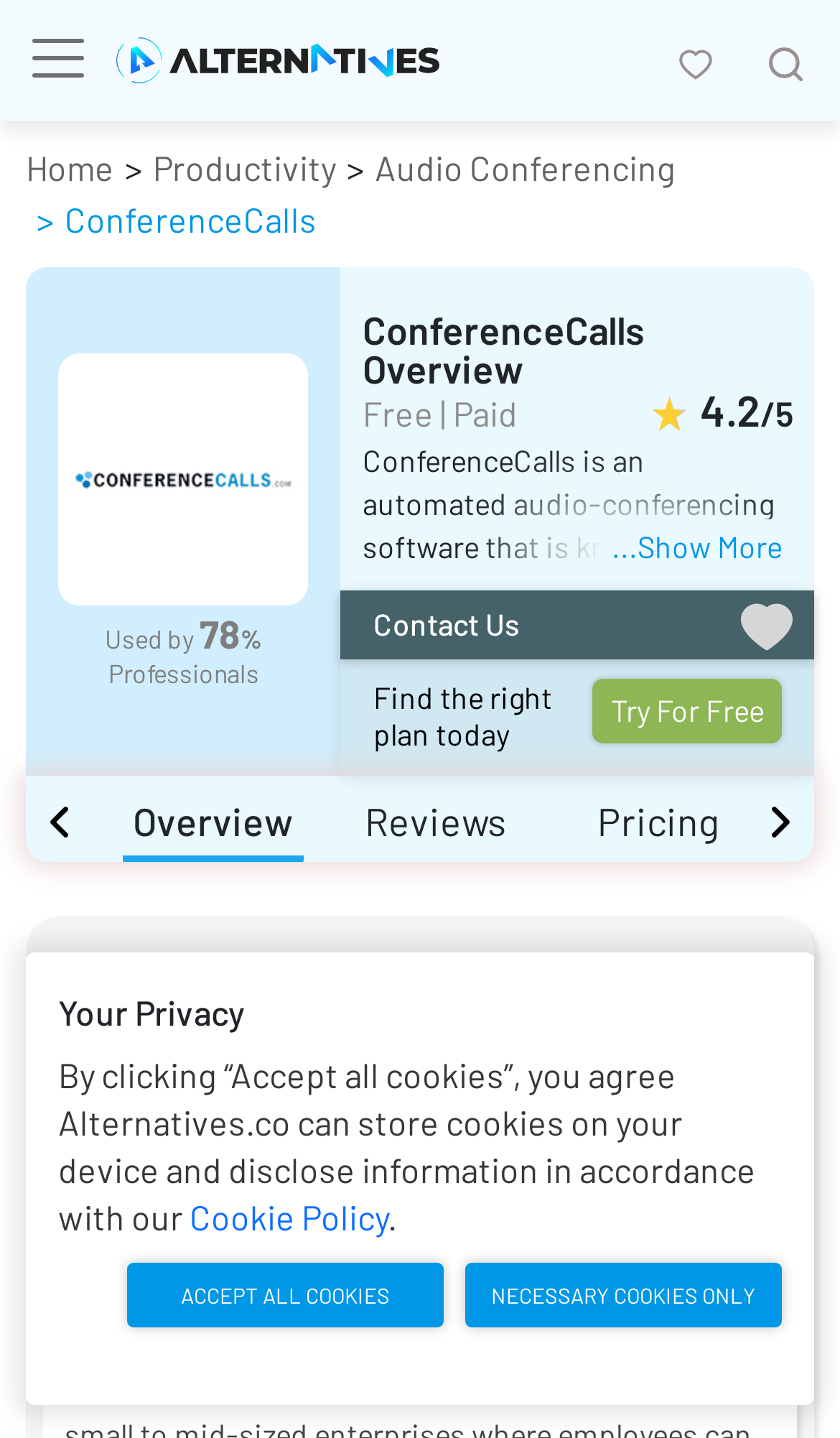How many professionals use ConferenceCalls?
Answer the question with as much detail as possible.

The percentage of professionals using ConferenceCalls can be found in the StaticText elements with the text '78%' at coordinates [0.238, 0.423, 0.286, 0.456] and 'Professionals' at coordinates [0.129, 0.456, 0.308, 0.477].